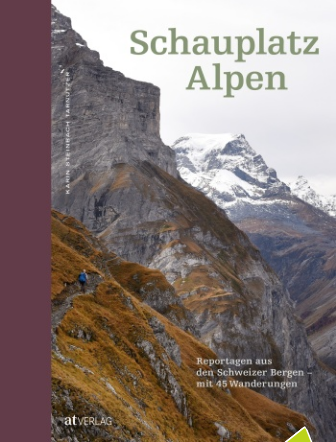Based on the image, please elaborate on the answer to the following question:
What is the main subject of the book?

The cover showcases breathtaking alpine scenery, featuring dramatic mountain peaks and lush hillsides, which suggests that the main subject of the book is the Swiss Alps.